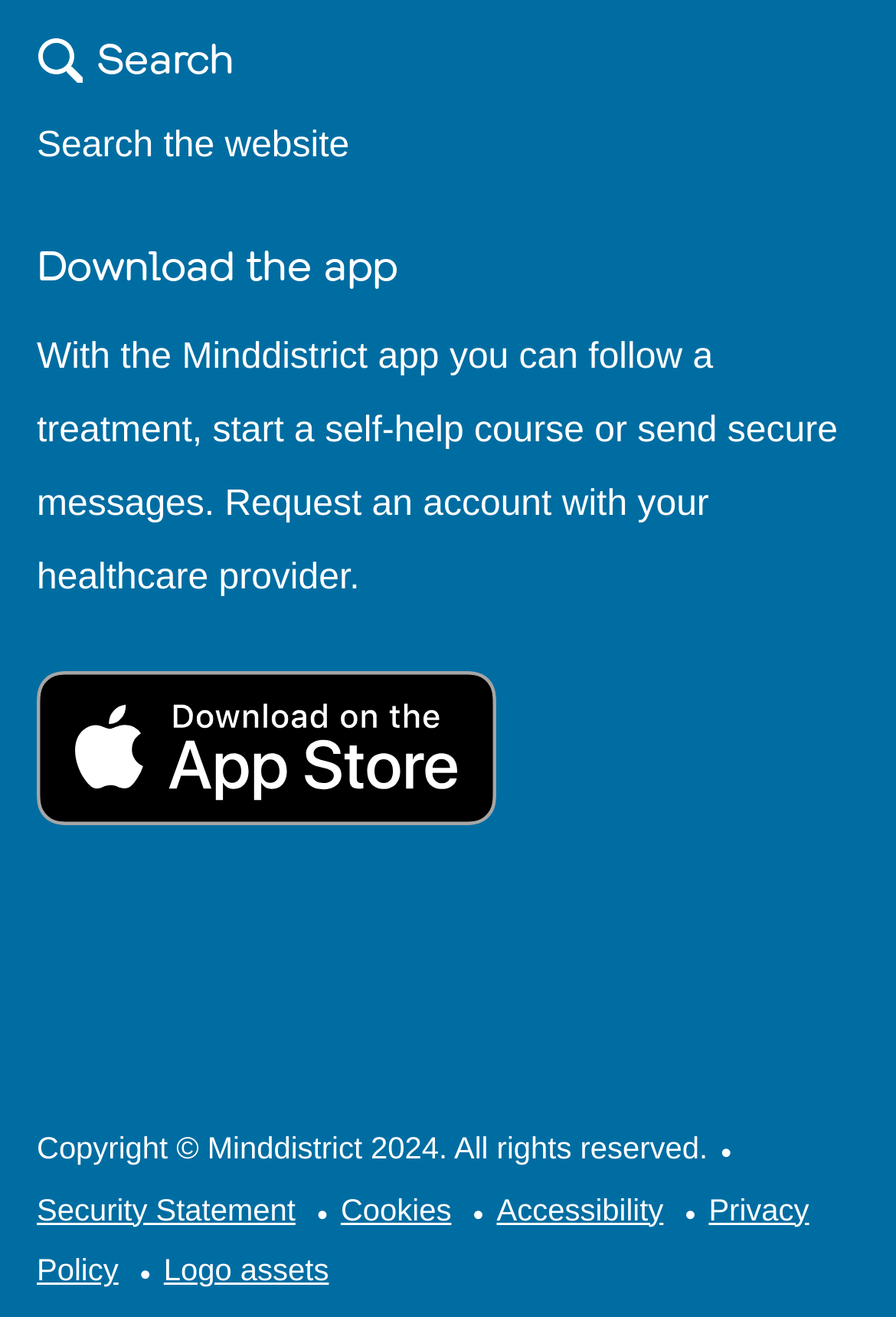What is the purpose of the app?
Give a detailed explanation using the information visible in the image.

The text 'With the Minddistrict app you can follow a treatment, start a self-help course or send secure messages.' suggests that the app is used for treatment and self-help purposes.